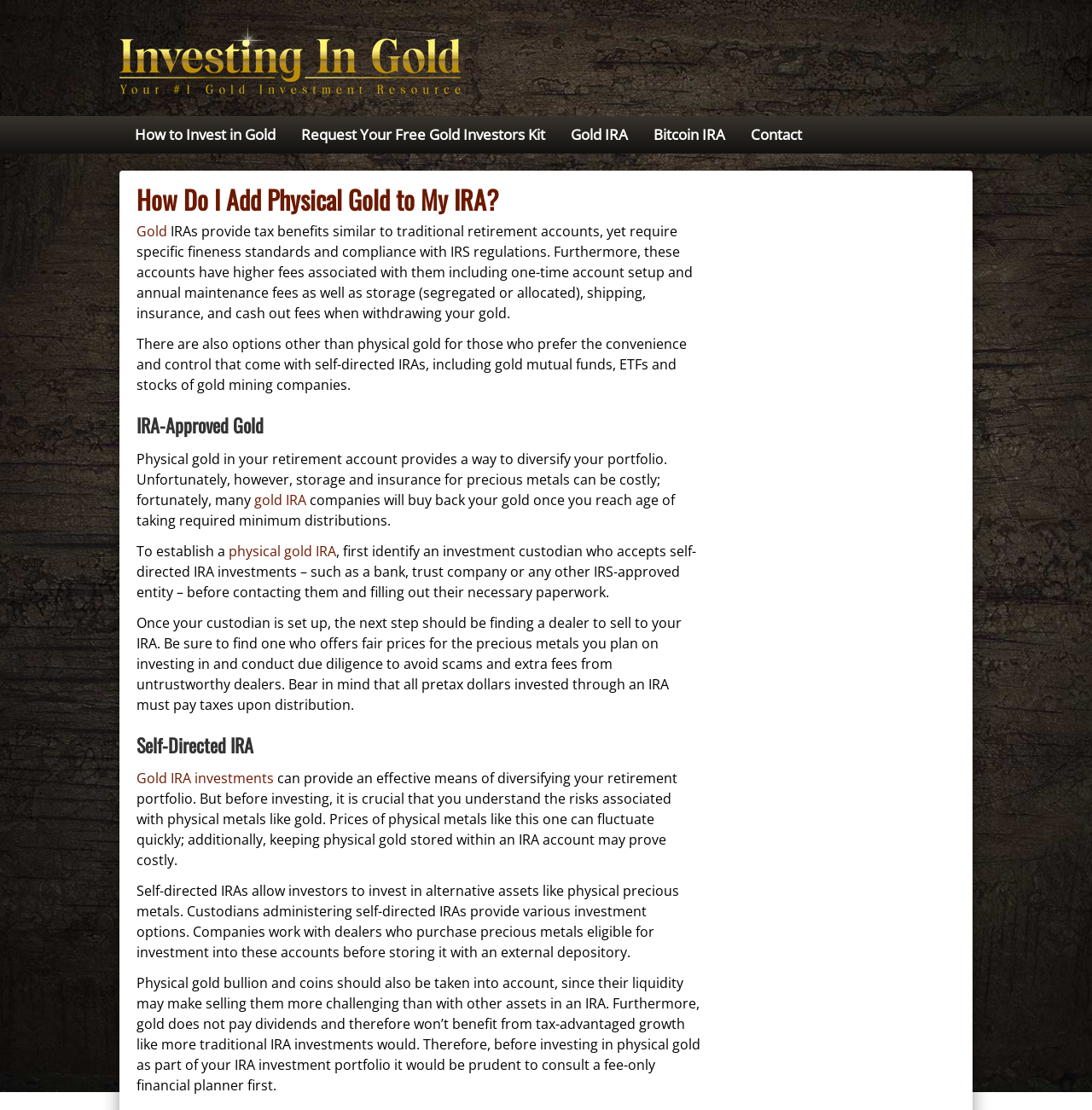What should be considered before investing in physical gold?
Based on the image content, provide your answer in one word or a short phrase.

Consult a financial planner